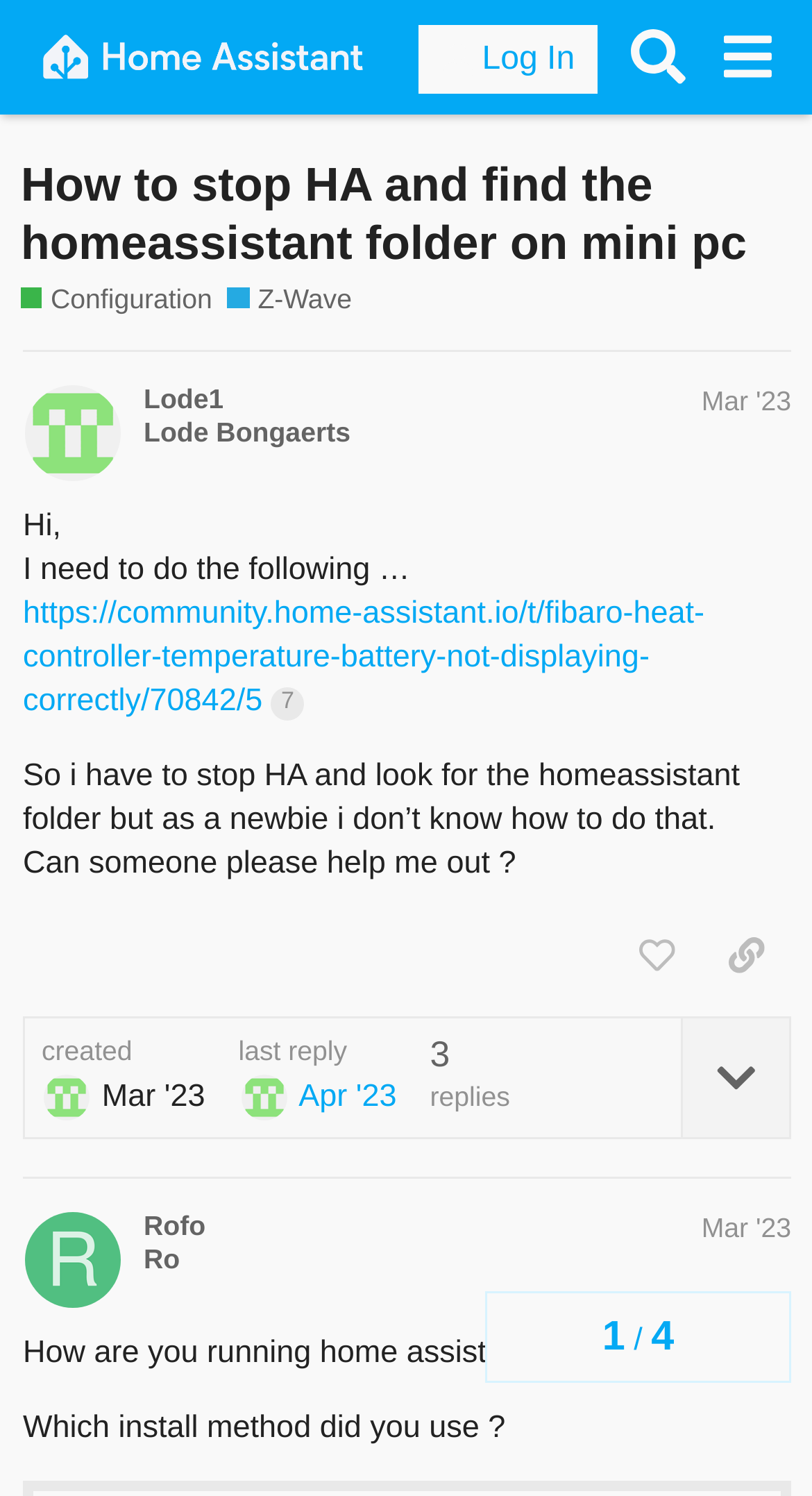Extract the bounding box of the UI element described as: "Mar '23".

[0.864, 0.81, 0.974, 0.831]